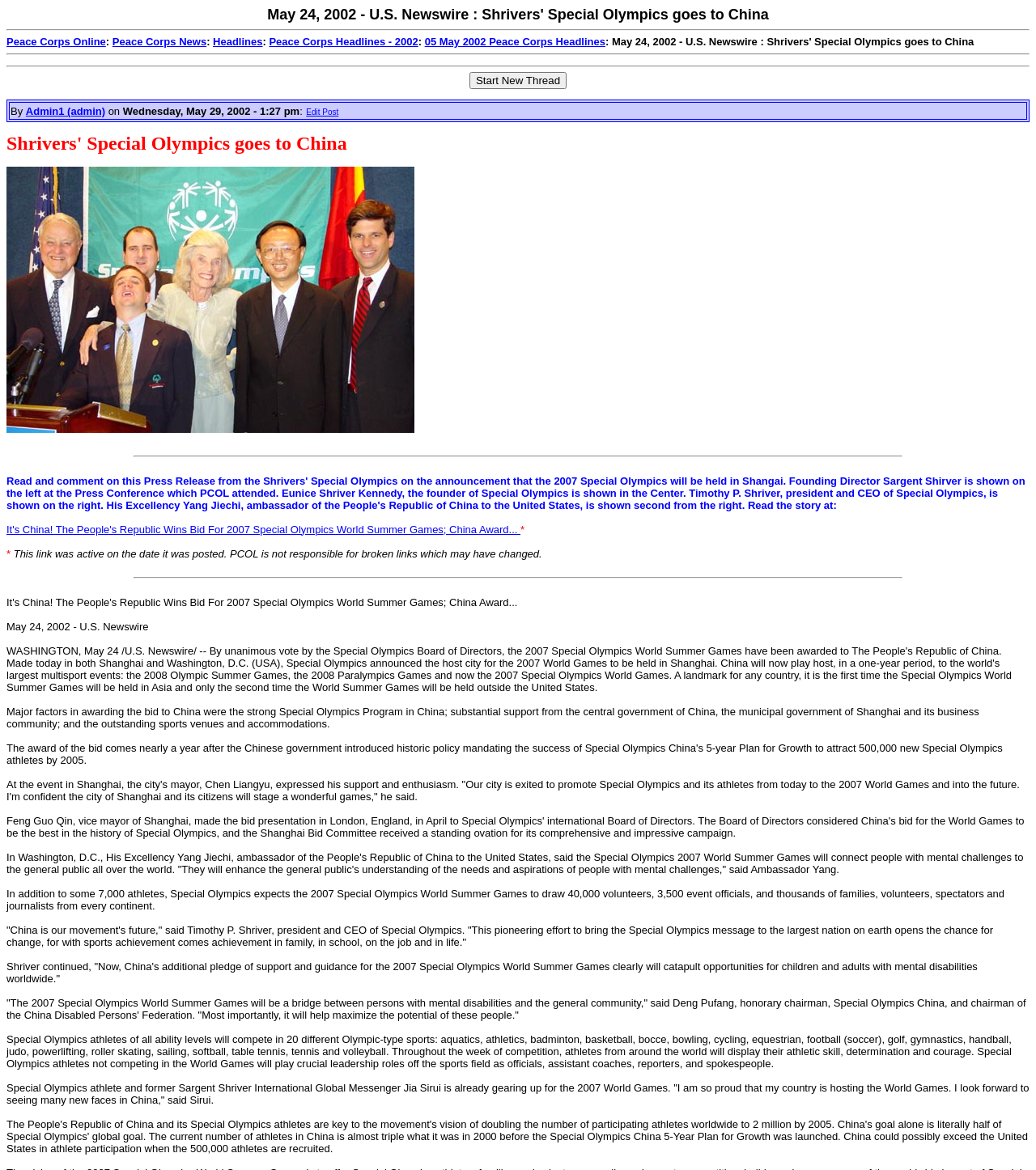Use a single word or phrase to answer the question:
What is the event mentioned in the webpage?

Special Olympics World Summer Games